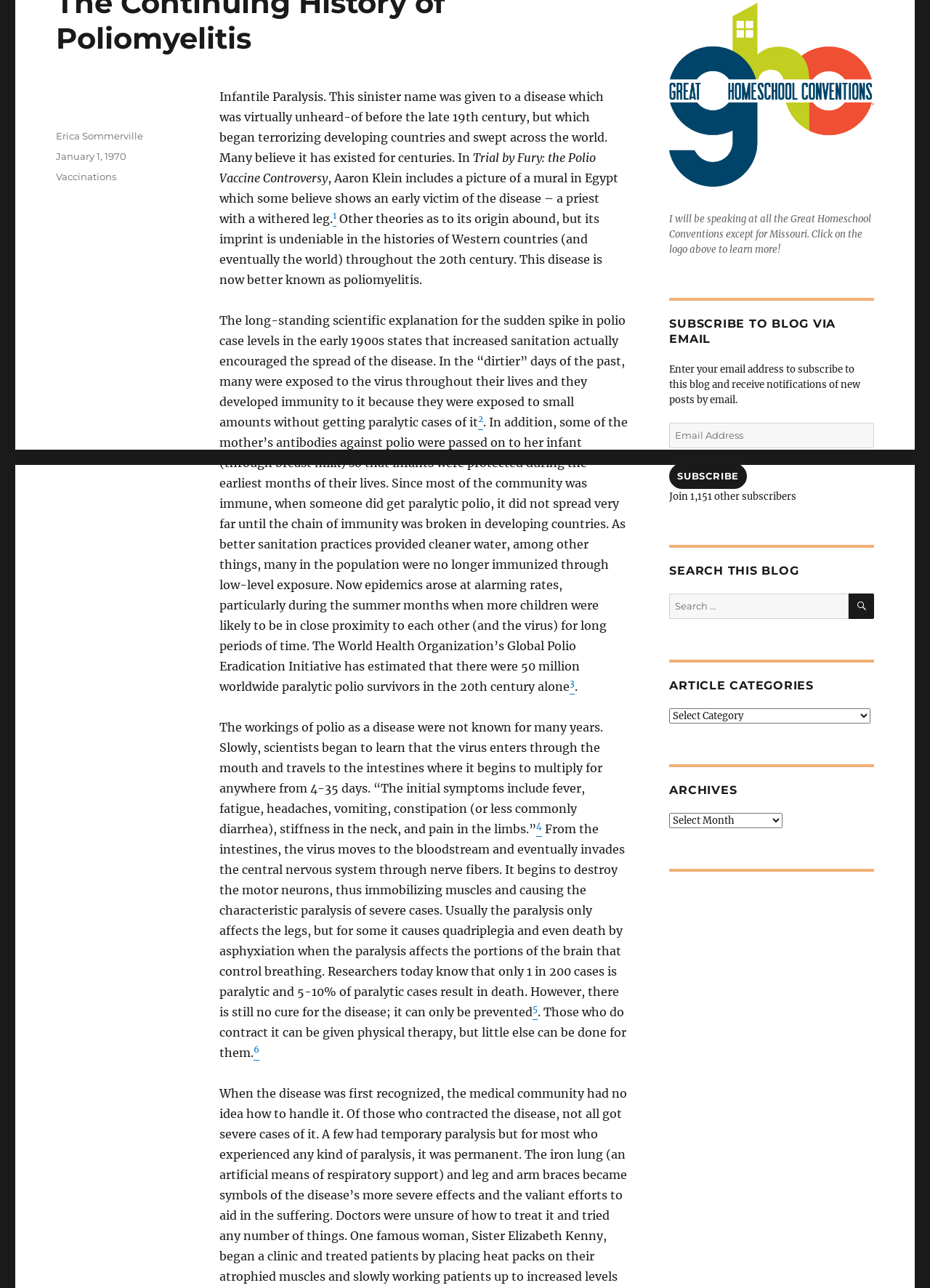Determine the bounding box coordinates for the HTML element mentioned in the following description: "Erica Sommerville". The coordinates should be a list of four floats ranging from 0 to 1, represented as [left, top, right, bottom].

[0.06, 0.101, 0.154, 0.11]